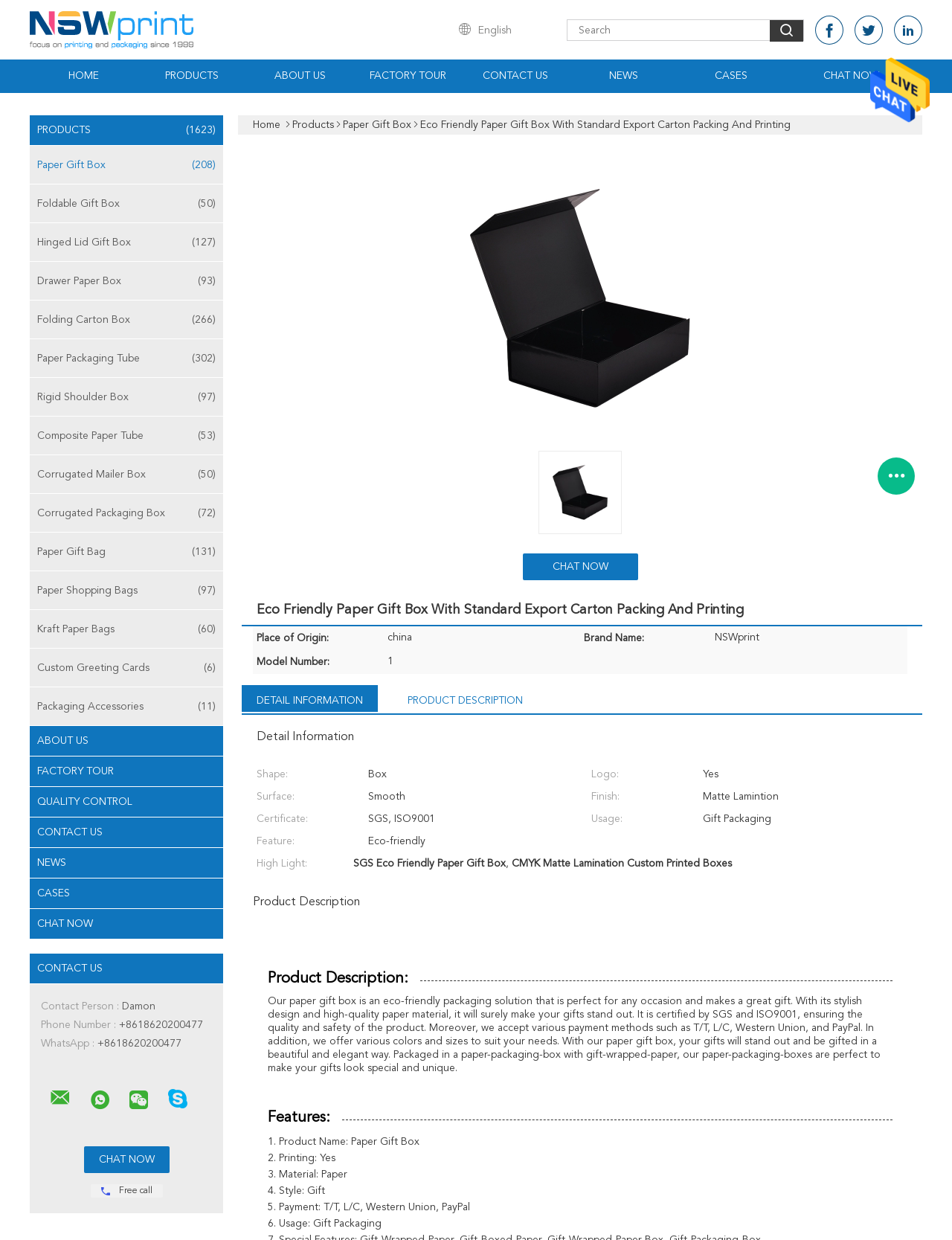Determine the bounding box for the UI element as described: "Hinged Lid Gift Box(127)". The coordinates should be represented as four float numbers between 0 and 1, formatted as [left, top, right, bottom].

[0.031, 0.19, 0.234, 0.202]